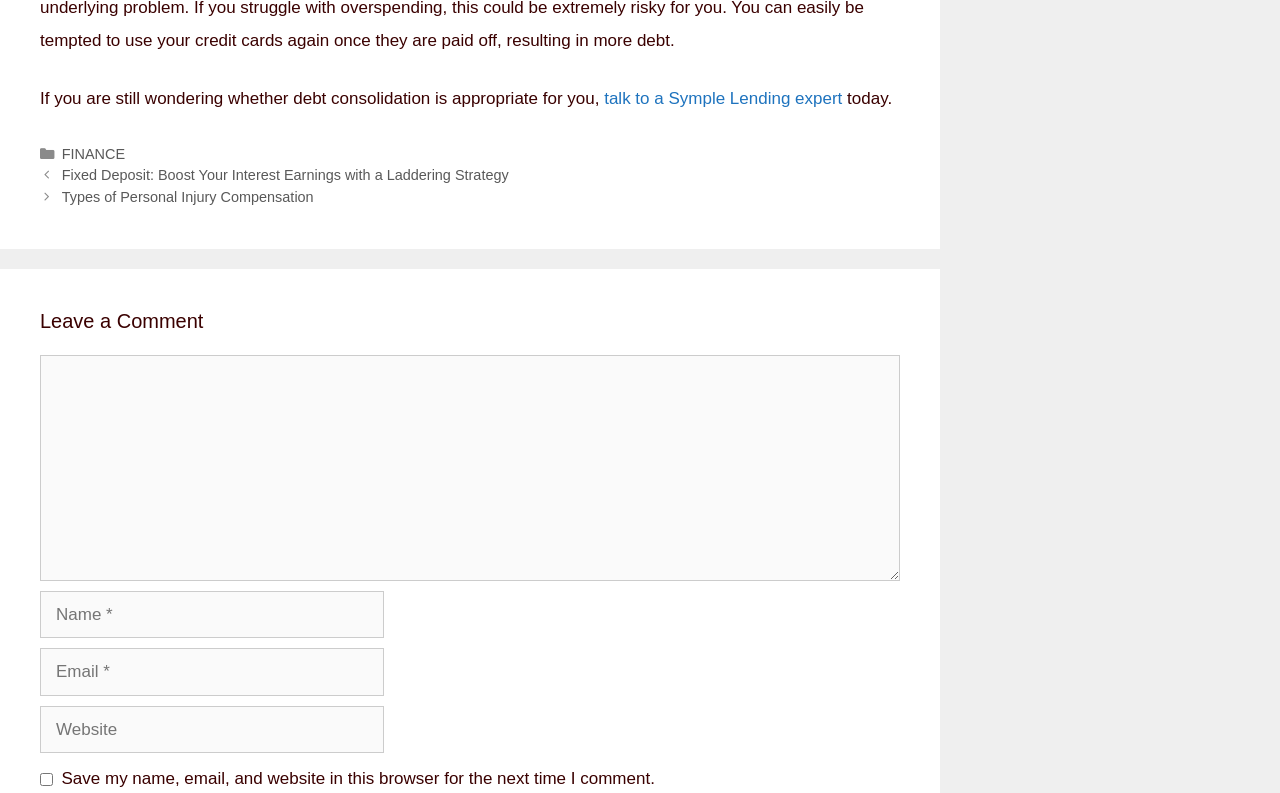What is required to leave a comment? Examine the screenshot and reply using just one word or a brief phrase.

Name and Email